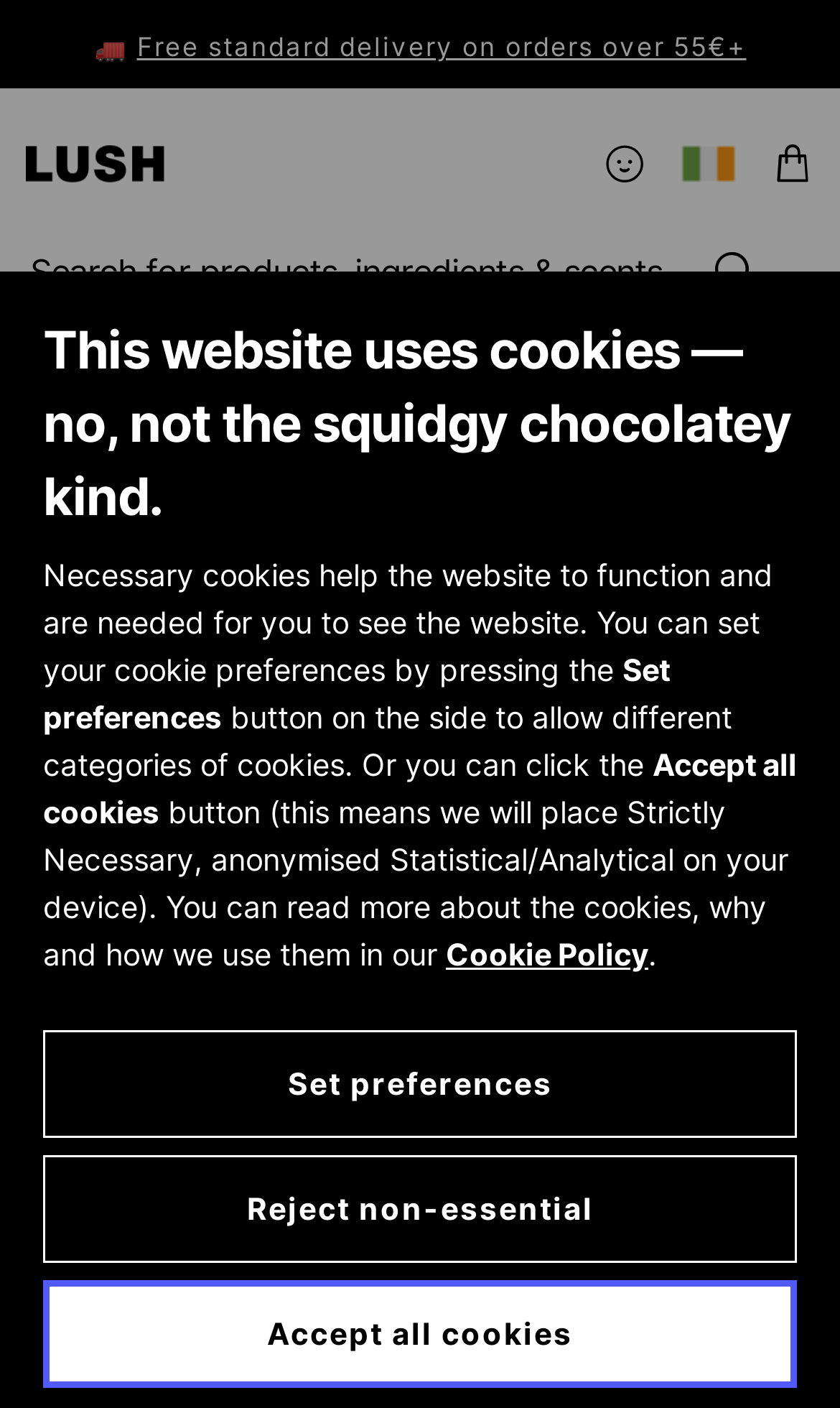Locate the bounding box coordinates of the clickable area to execute the instruction: "Learn about Nintendo 2DS". Provide the coordinates as four float numbers between 0 and 1, represented as [left, top, right, bottom].

None